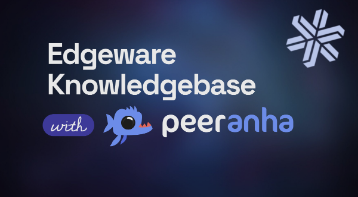Answer the question with a single word or phrase: 
What is the shape of the motif in the corner?

Geometric snowflake